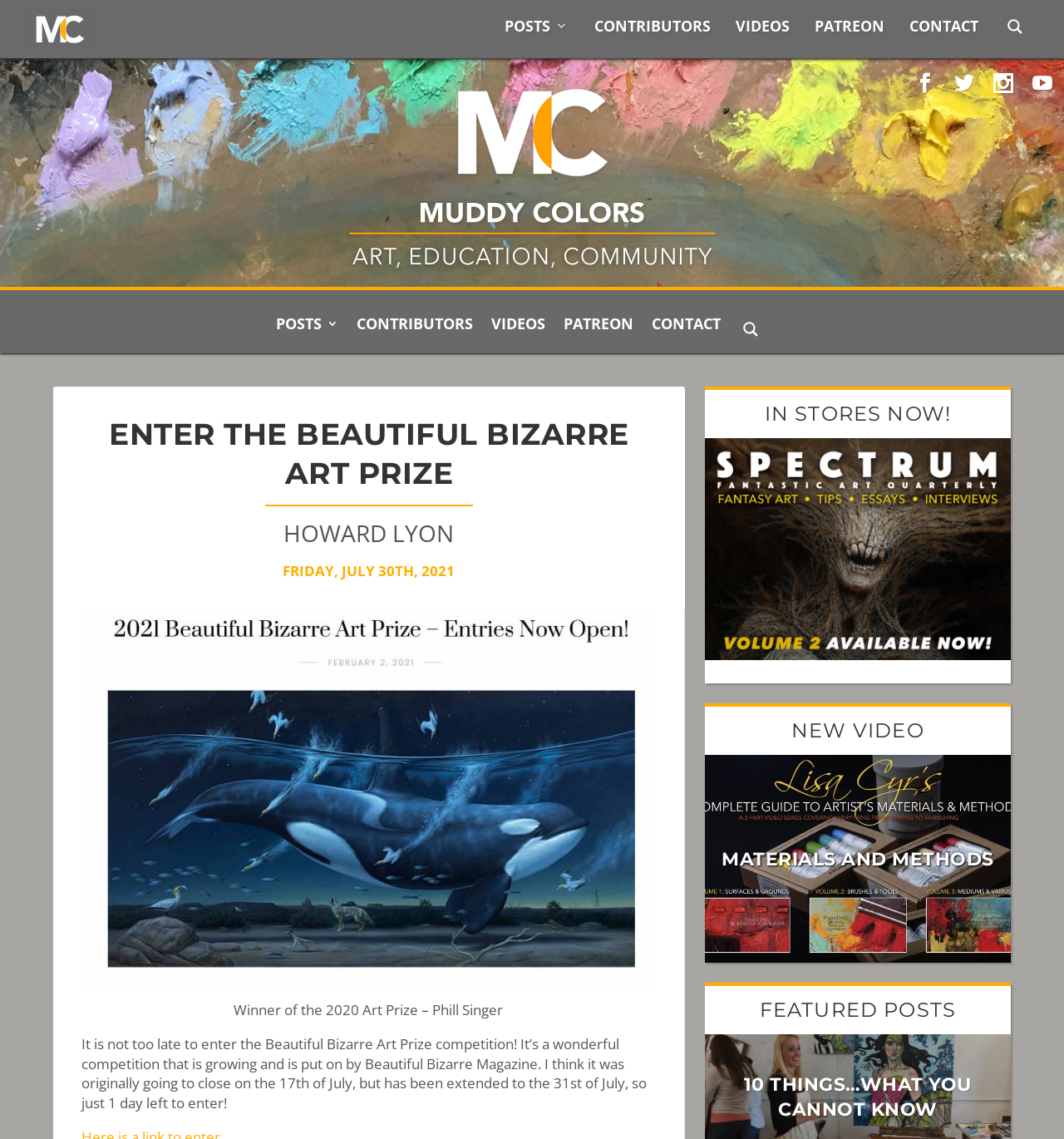Identify the webpage's primary heading and generate its text.

ENTER THE BEAUTIFUL BIZARRE ART PRIZE